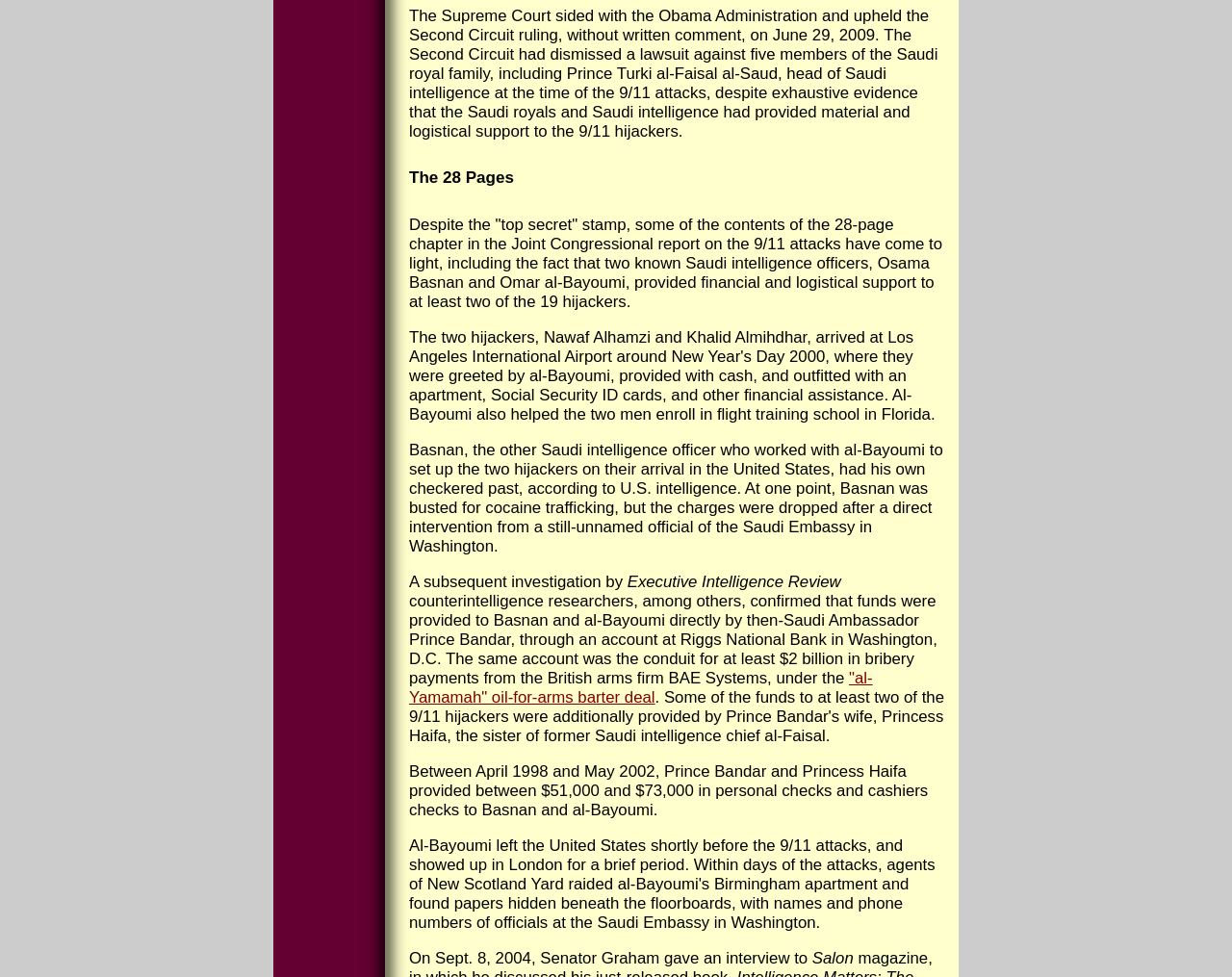Who gave an interview to Salon on September 8, 2004?
Please provide a comprehensive answer based on the details in the screenshot.

The text states, 'On Sept. 8, 2004, Senator Graham gave an interview to Salon'.